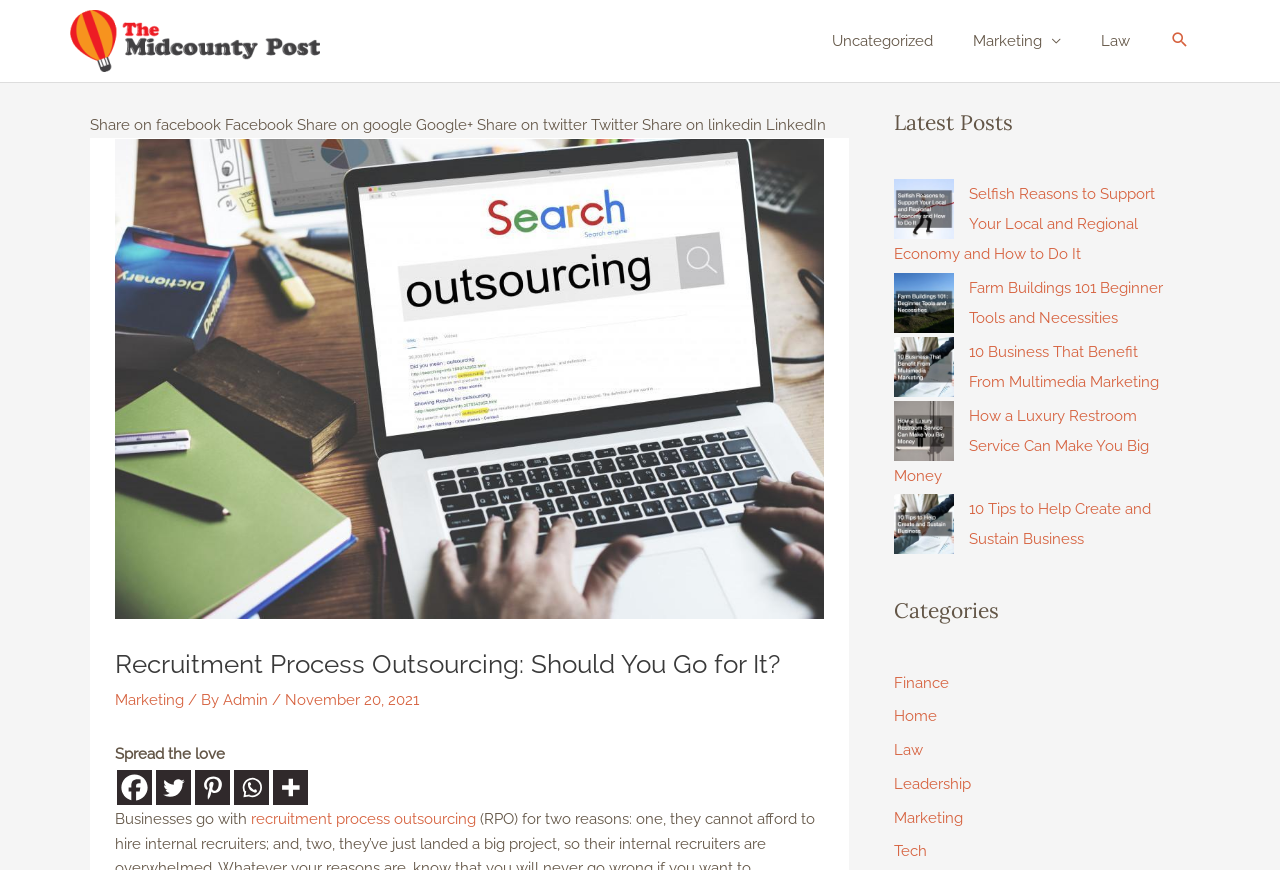What are the social media platforms available for sharing?
Based on the image, answer the question with a single word or brief phrase.

Facebook, Twitter, Pinterest, Whatsapp, More